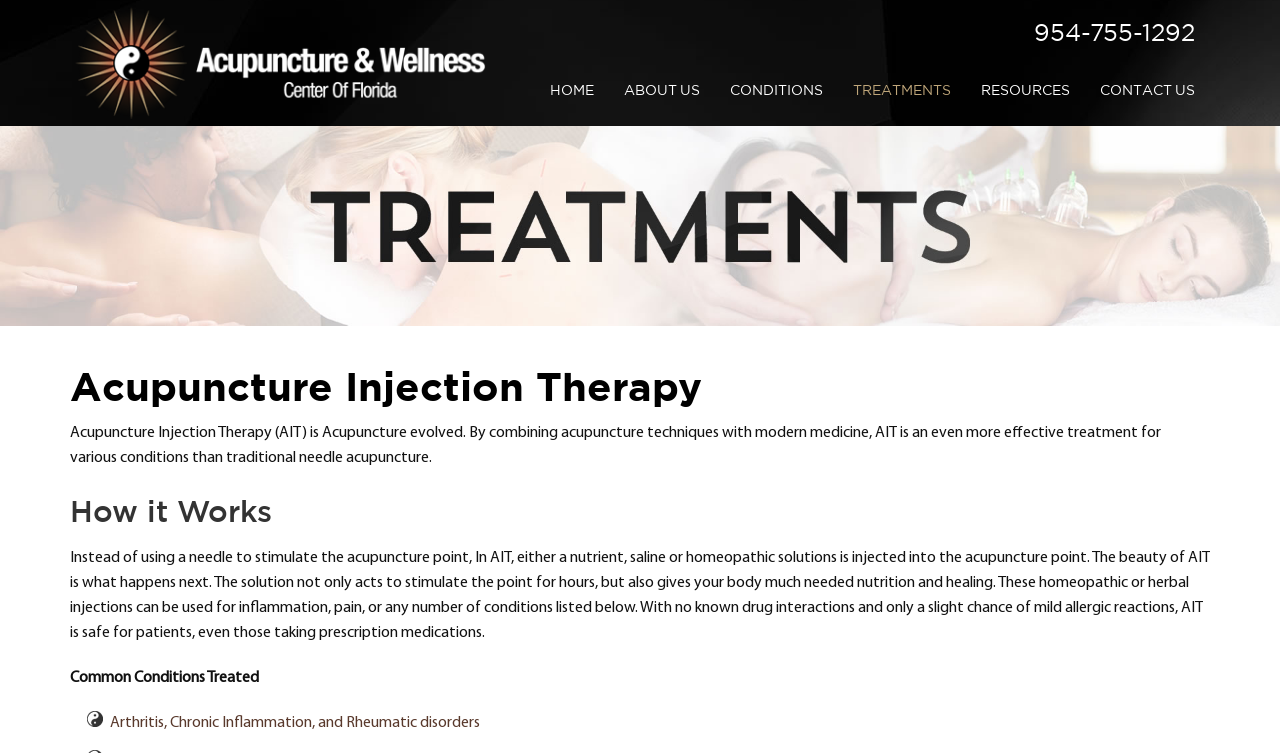What is one of the conditions treated by AIT?
Ensure your answer is thorough and detailed.

I found the answer by looking at the list of conditions treated by AIT, which is listed below the 'Common Conditions Treated' heading, and one of the conditions listed is 'Arthritis, Chronic Inflammation, and Rheumatic disorders'.